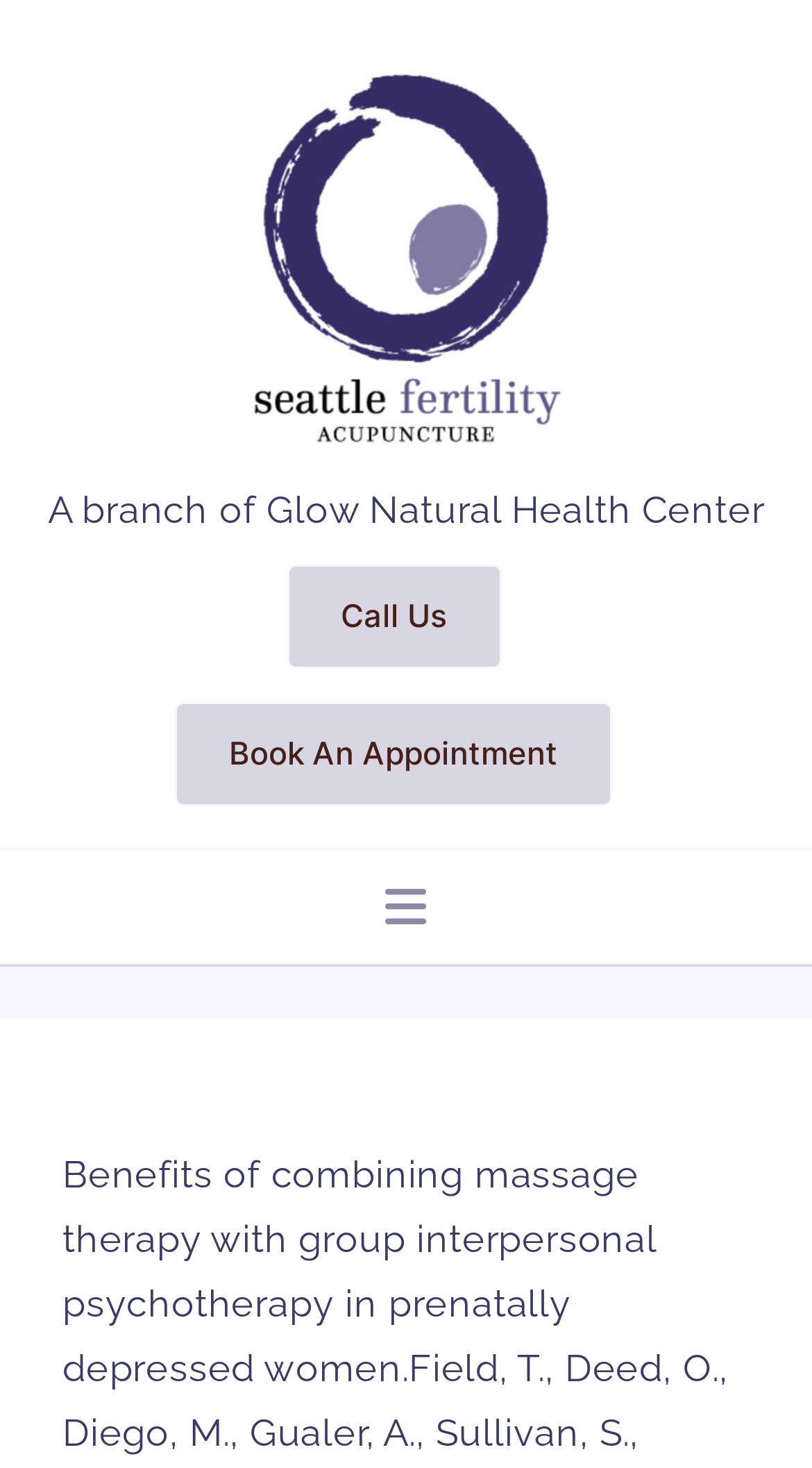Identify the bounding box coordinates for the UI element described by the following text: "What We Treat". Provide the coordinates as four float numbers between 0 and 1, in the format [left, top, right, bottom].

[0.0, 0.656, 1.0, 0.72]